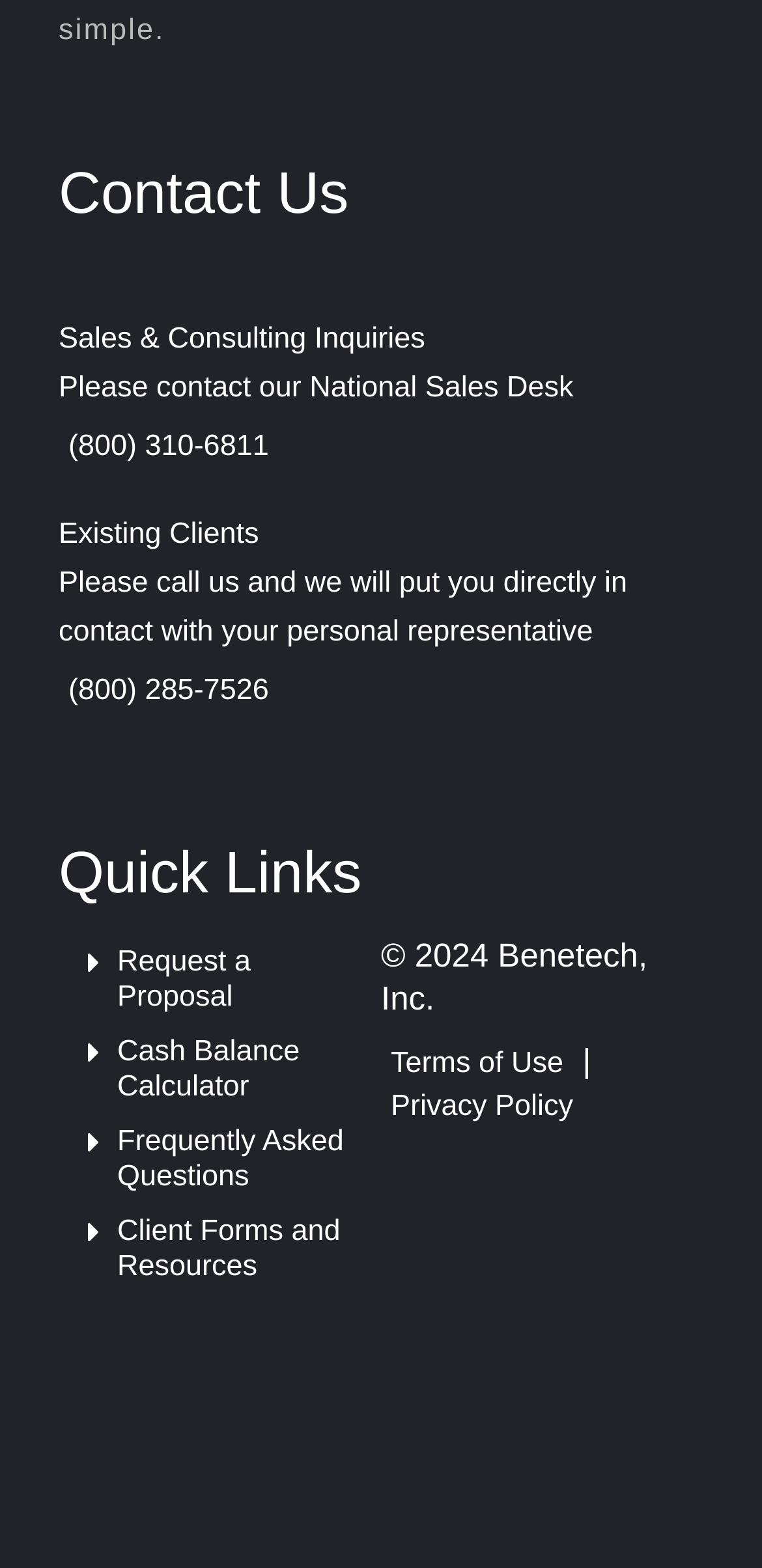Please respond to the question with a concise word or phrase:
What is the phone number for sales and consulting inquiries?

(800) 310-6811